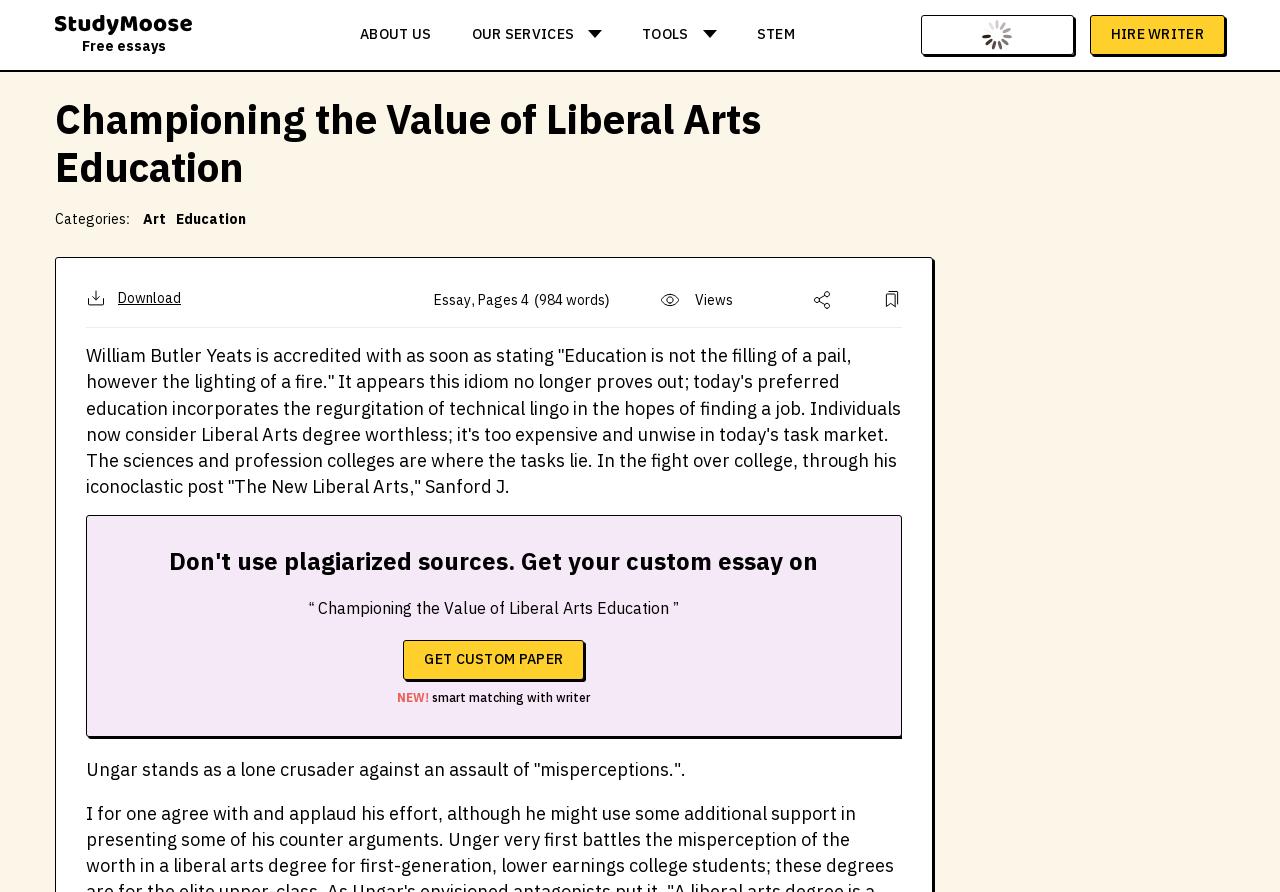Please locate the bounding box coordinates of the element that should be clicked to achieve the given instruction: "Click on the 'GET CUSTOM PAPER' button".

[0.315, 0.717, 0.456, 0.762]